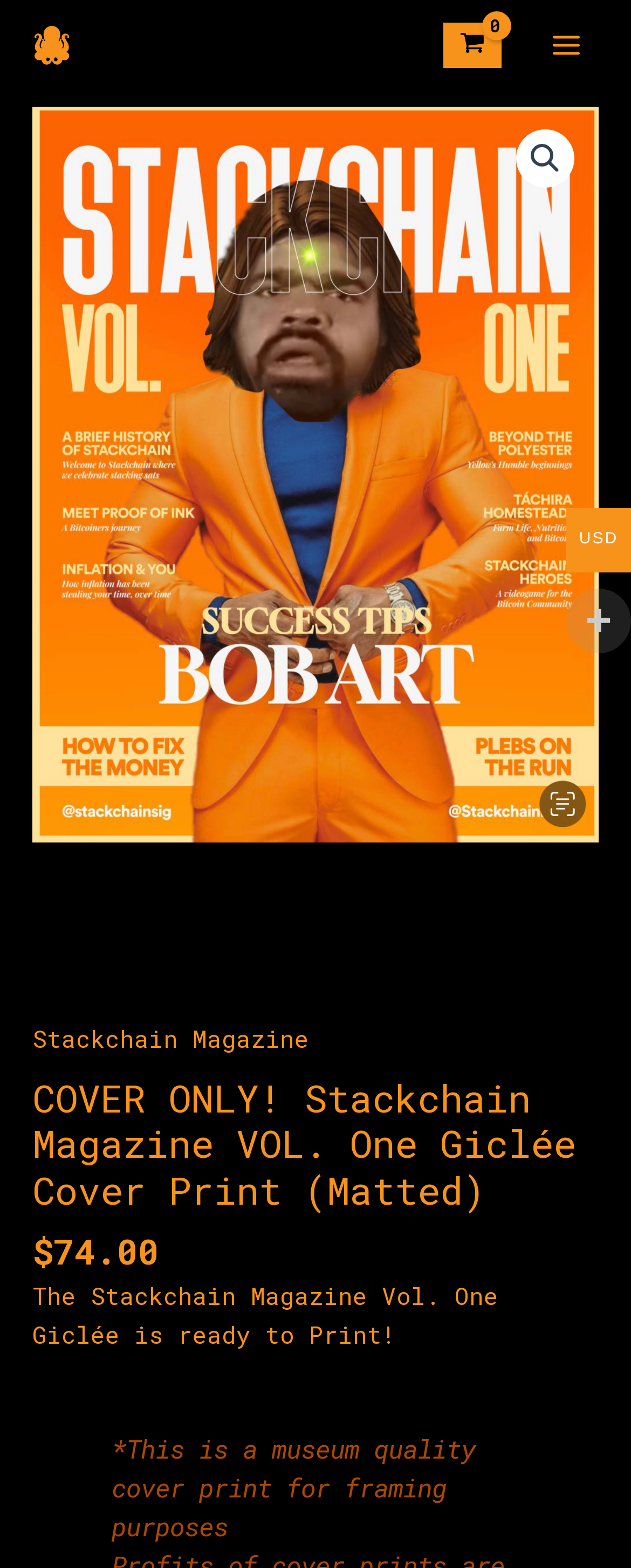Is the shopping cart empty?
Refer to the screenshot and answer in one word or phrase.

Yes